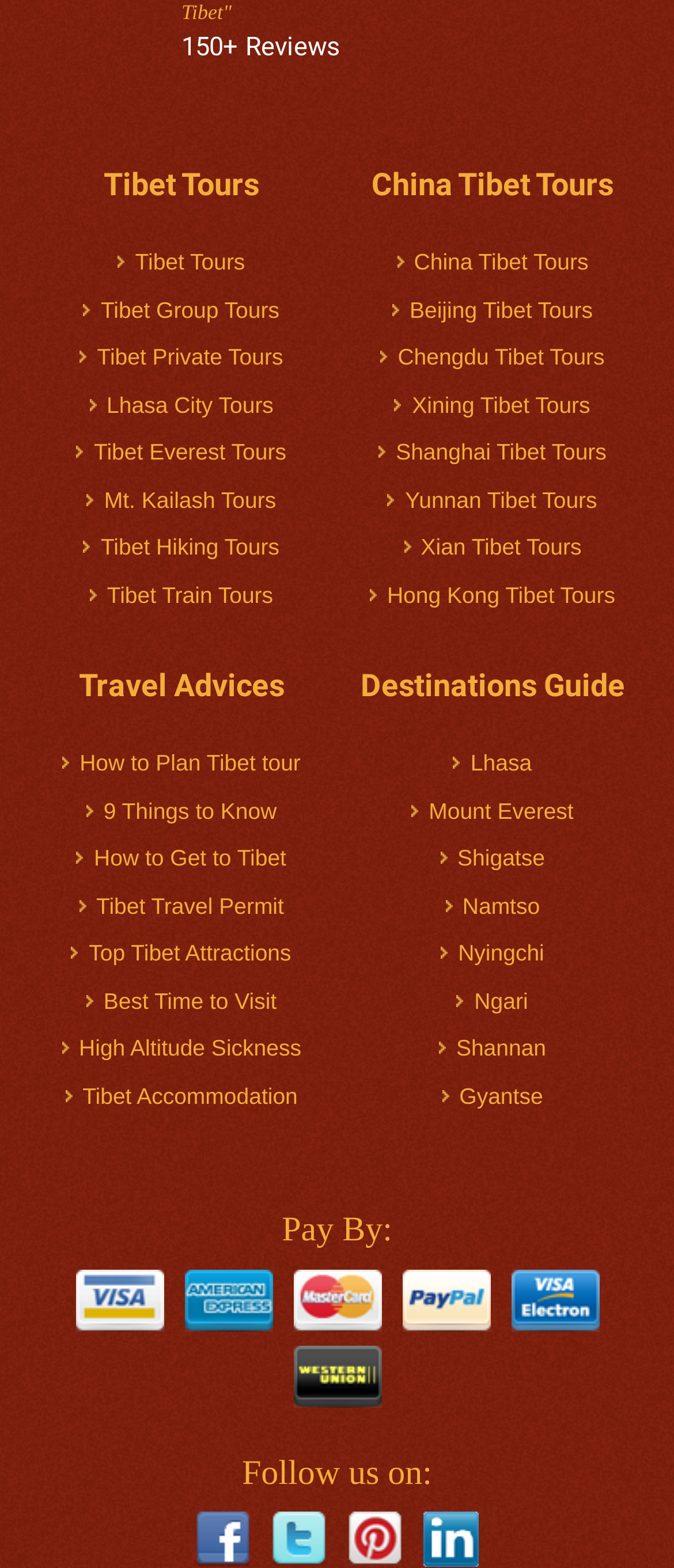Determine the bounding box coordinates of the UI element described by: "(609) 241-8512".

None